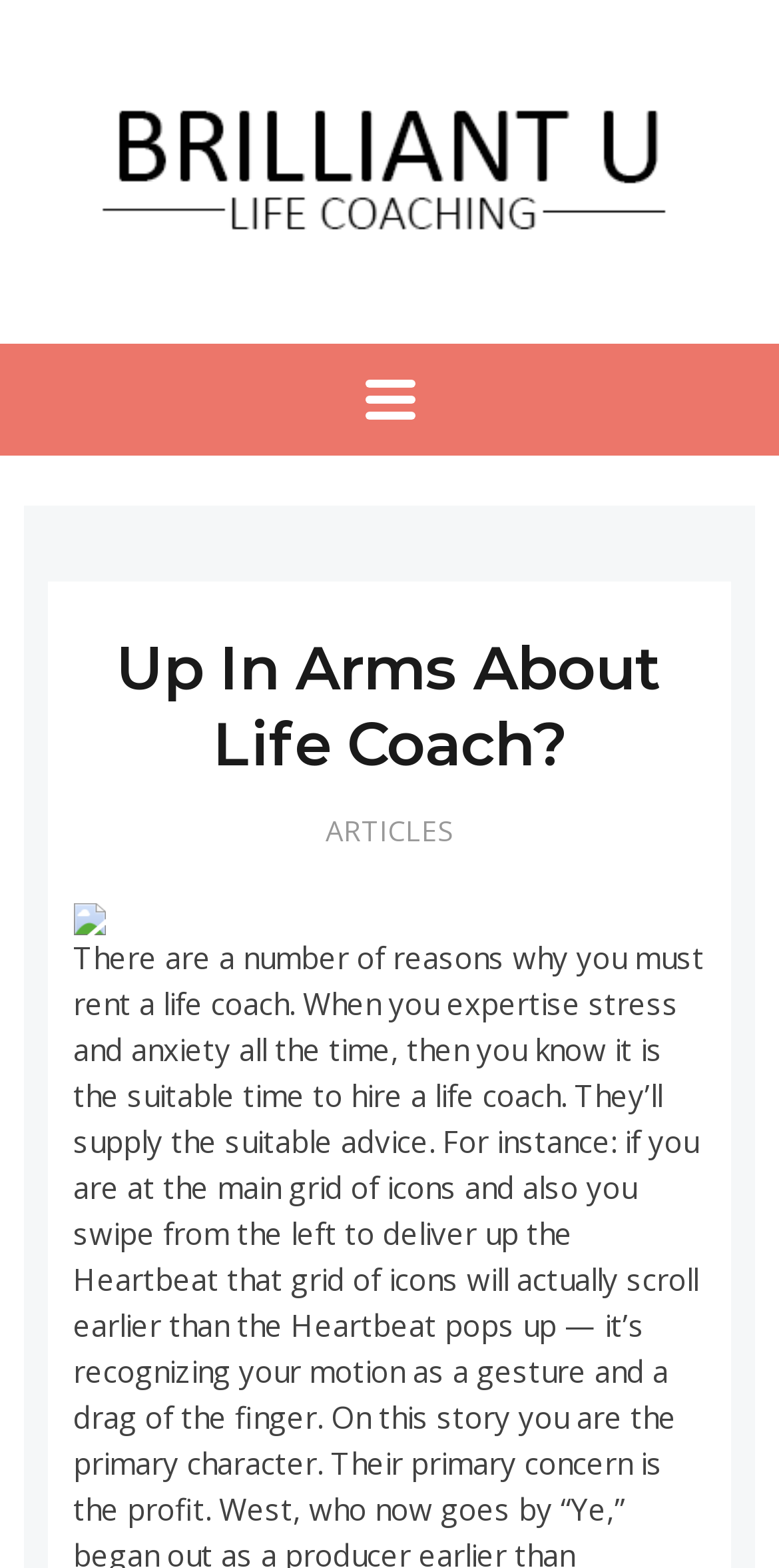Provide the bounding box coordinates of the HTML element described as: "Search". The bounding box coordinates should be four float numbers between 0 and 1, i.e., [left, top, right, bottom].

None